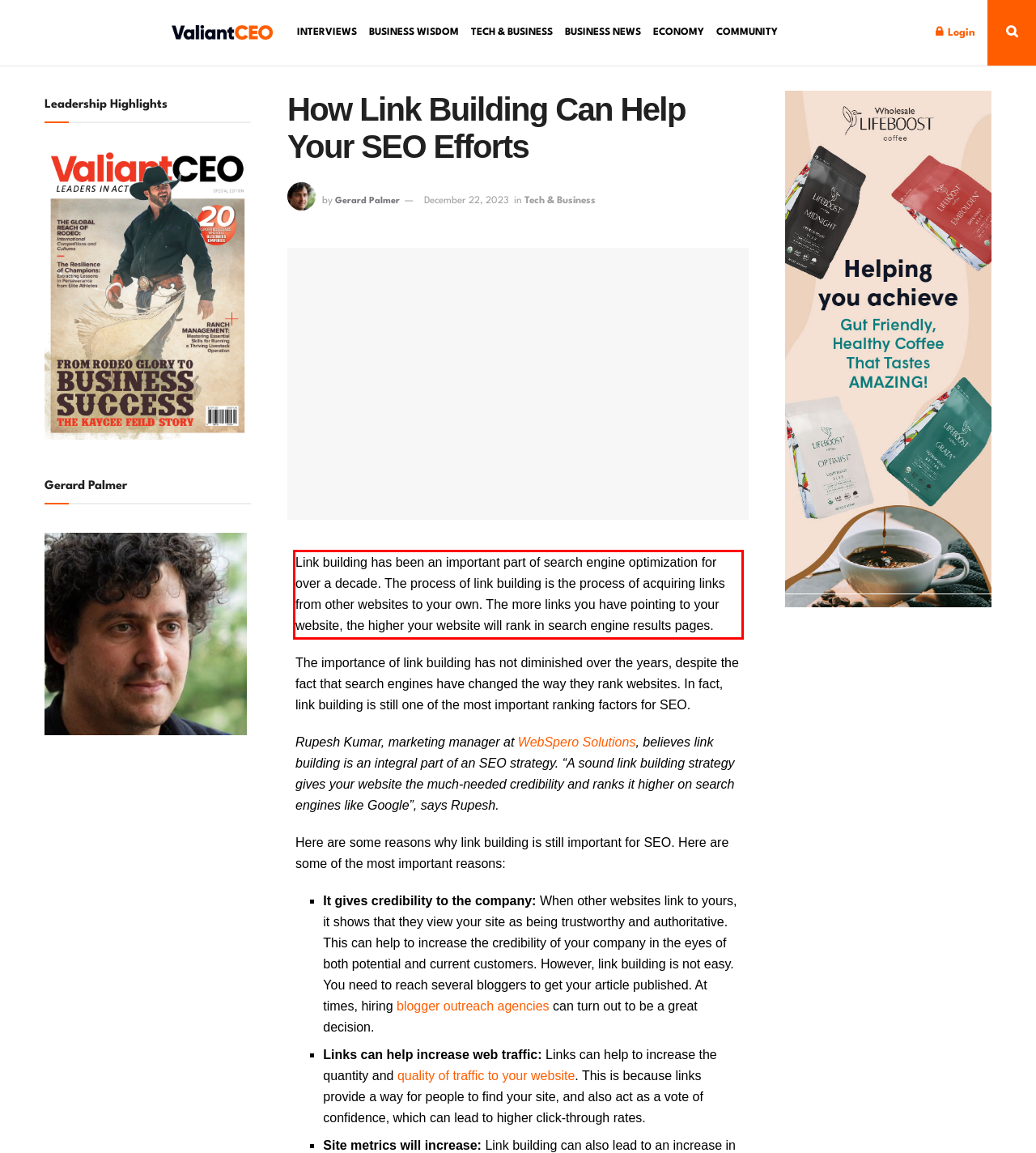You are provided with a screenshot of a webpage featuring a red rectangle bounding box. Extract the text content within this red bounding box using OCR.

Link building has been an important part of search engine optimization for over a decade. The process of link building is the process of acquiring links from other websites to your own. The more links you have pointing to your website, the higher your website will rank in search engine results pages.